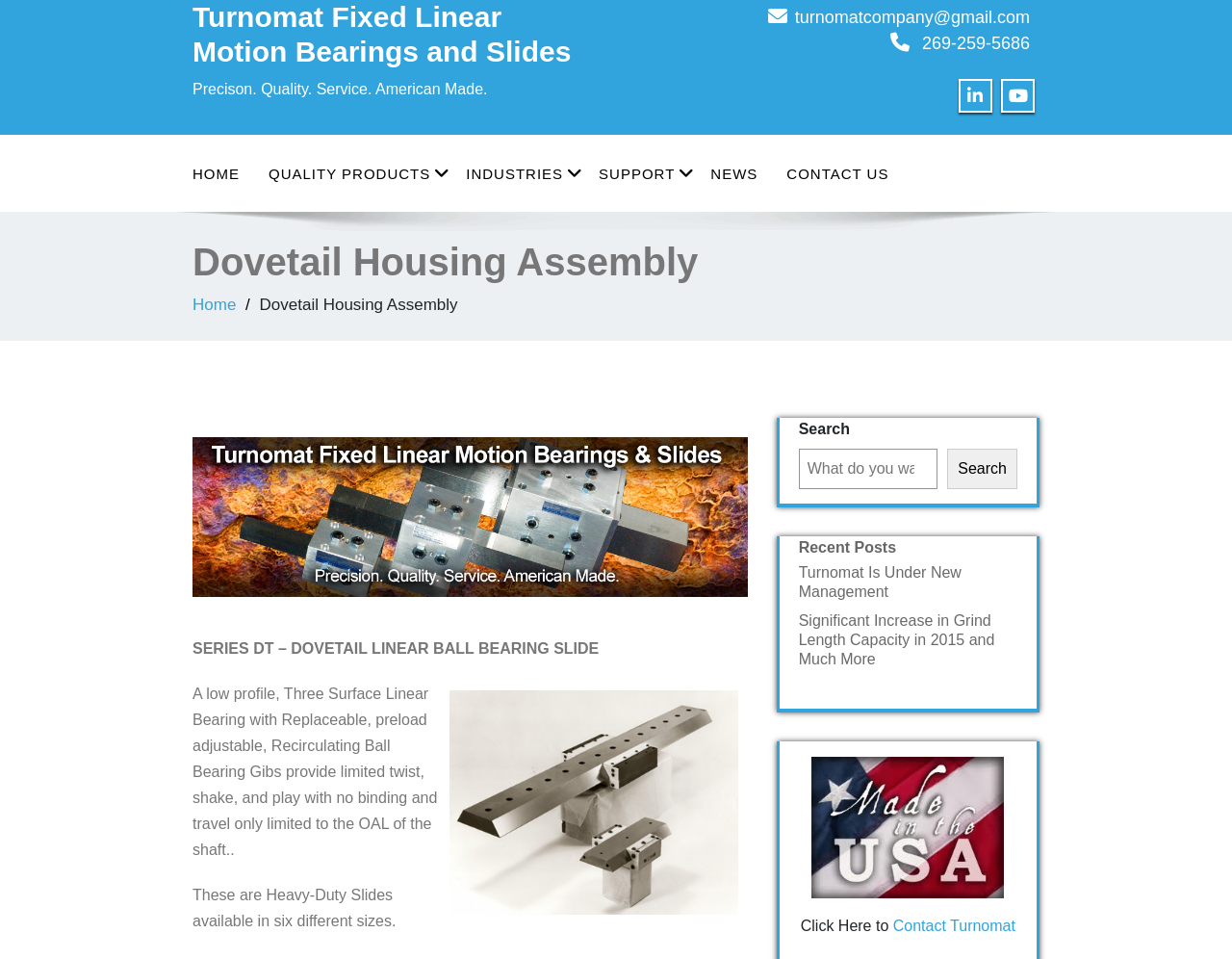What type of product is featured on this webpage?
Look at the image and respond with a single word or a short phrase.

Dovetail Housing Assembly